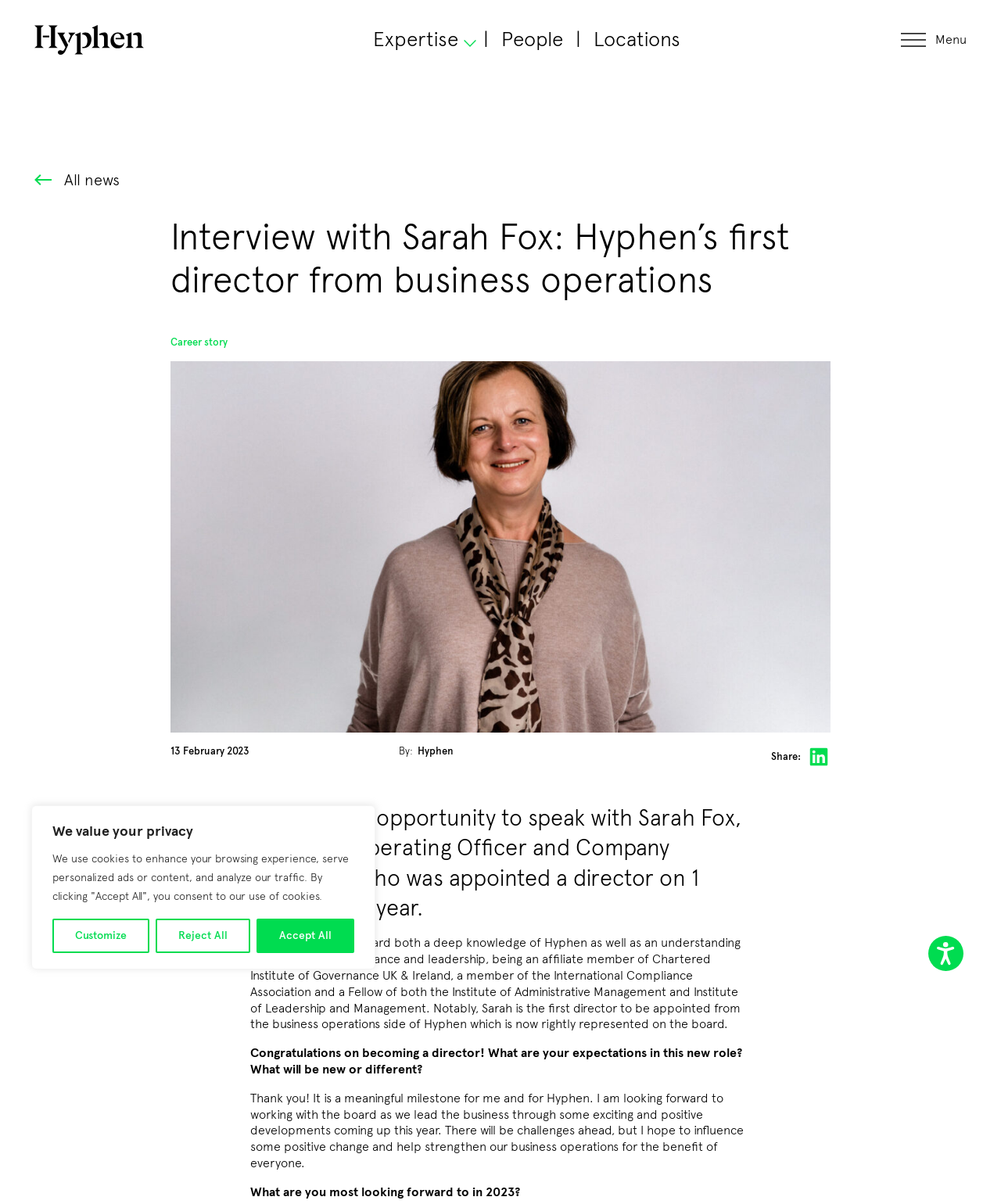Please determine the bounding box coordinates of the area that needs to be clicked to complete this task: 'Click the 'Skip to Content' link'. The coordinates must be four float numbers between 0 and 1, formatted as [left, top, right, bottom].

[0.016, 0.032, 0.215, 0.069]